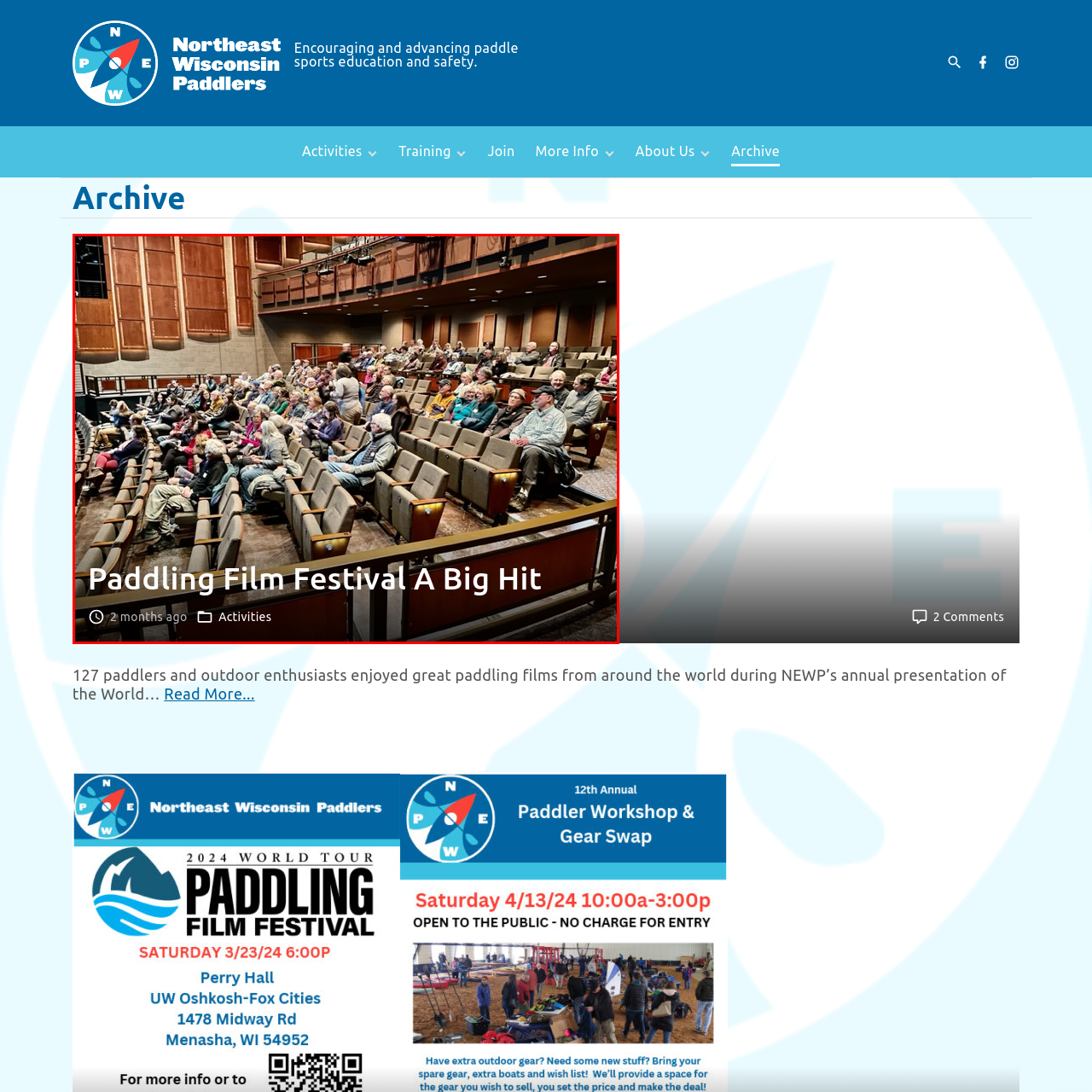Using the image highlighted in the red border, answer the following question concisely with a word or phrase:
What is the age range of the audience?

Various ages